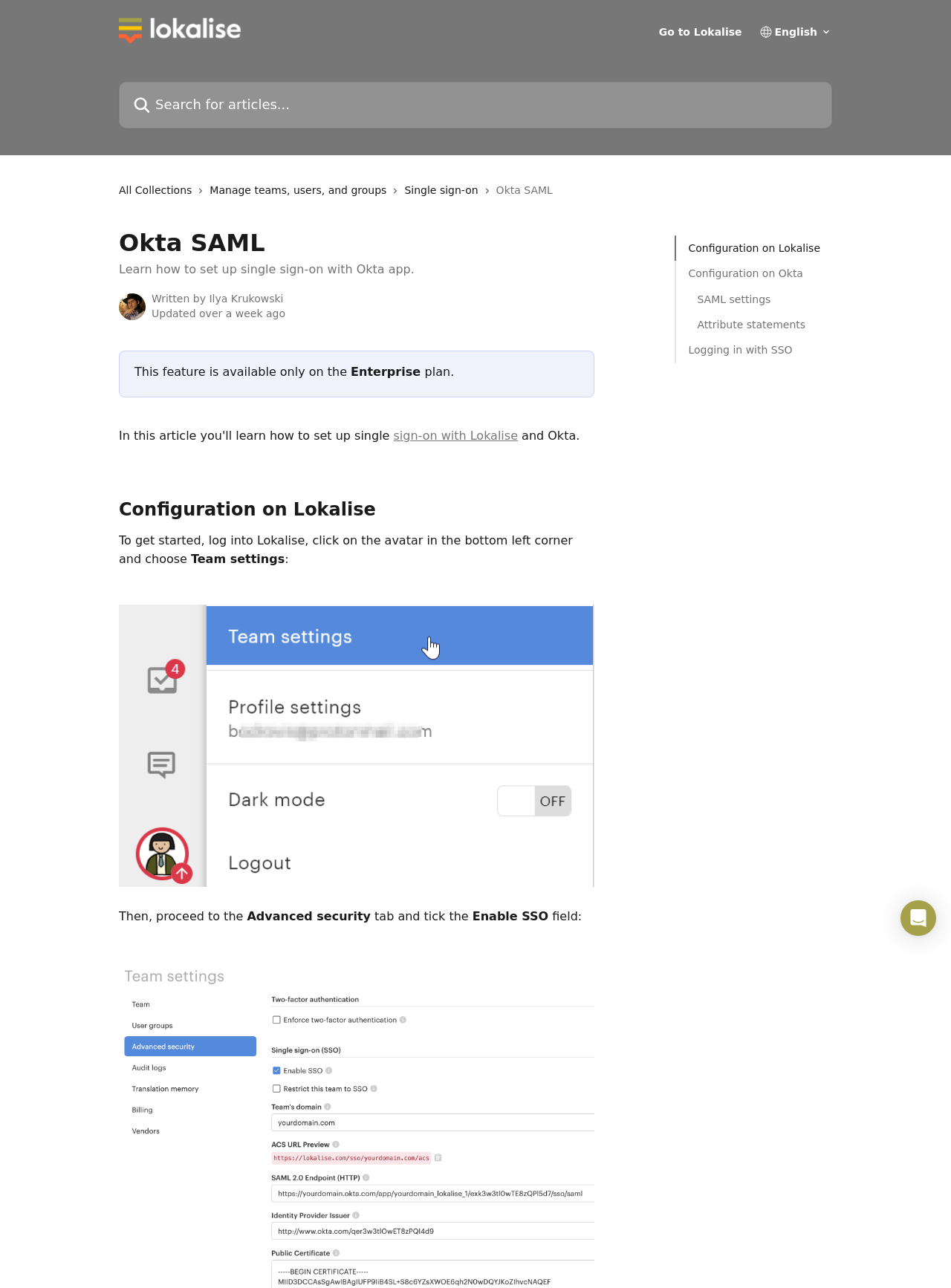Find the UI element described as: "Manage teams, users, and groups" and predict its bounding box coordinates. Ensure the coordinates are four float numbers between 0 and 1, [left, top, right, bottom].

[0.221, 0.141, 0.413, 0.154]